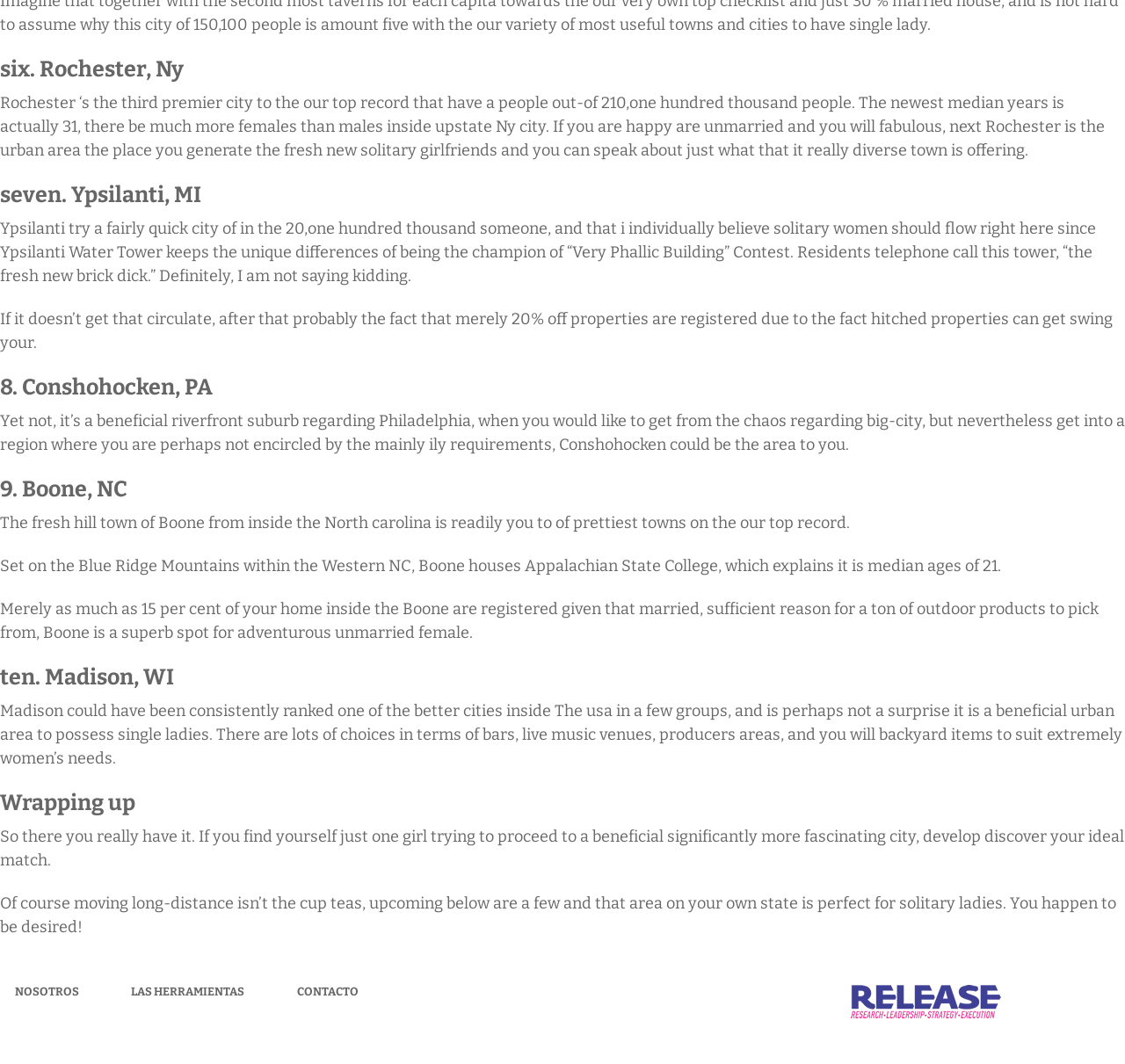What is the median age in Rochester?
Using the details shown in the screenshot, provide a comprehensive answer to the question.

I found the text that describes Rochester, which says 'The median years is actually 31'. This indicates that the median age in Rochester is 31.